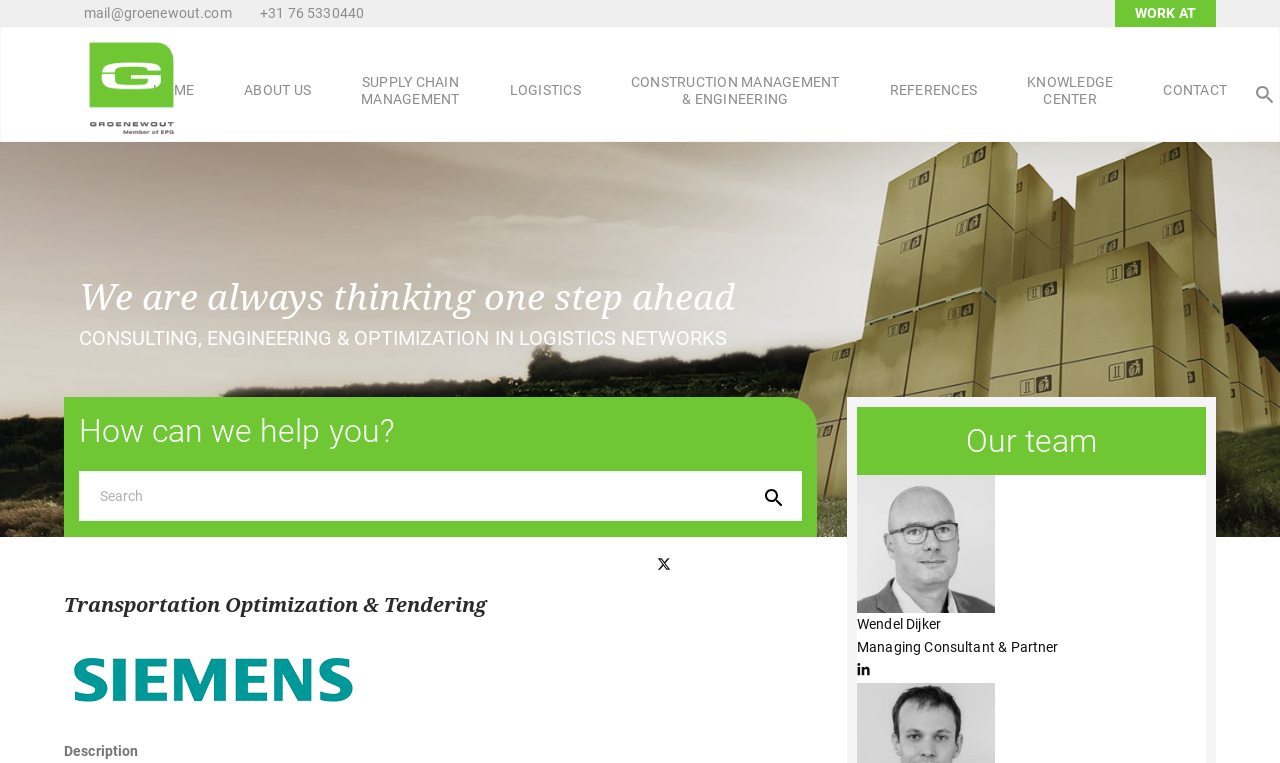Highlight the bounding box coordinates of the element you need to click to perform the following instruction: "View the references page."

[0.675, 0.108, 0.783, 0.13]